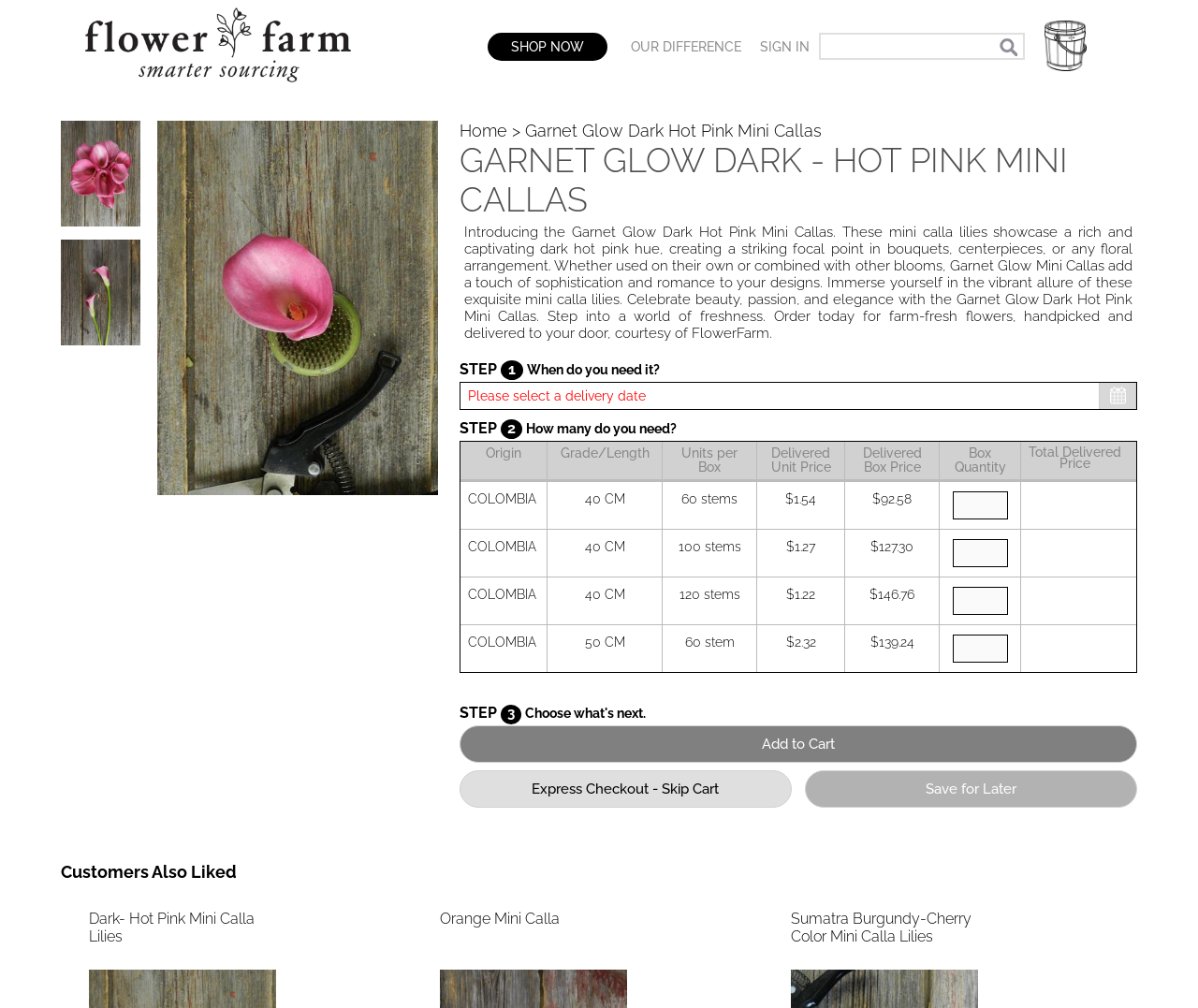Find the bounding box of the UI element described as follows: "Home".

[0.383, 0.12, 0.423, 0.139]